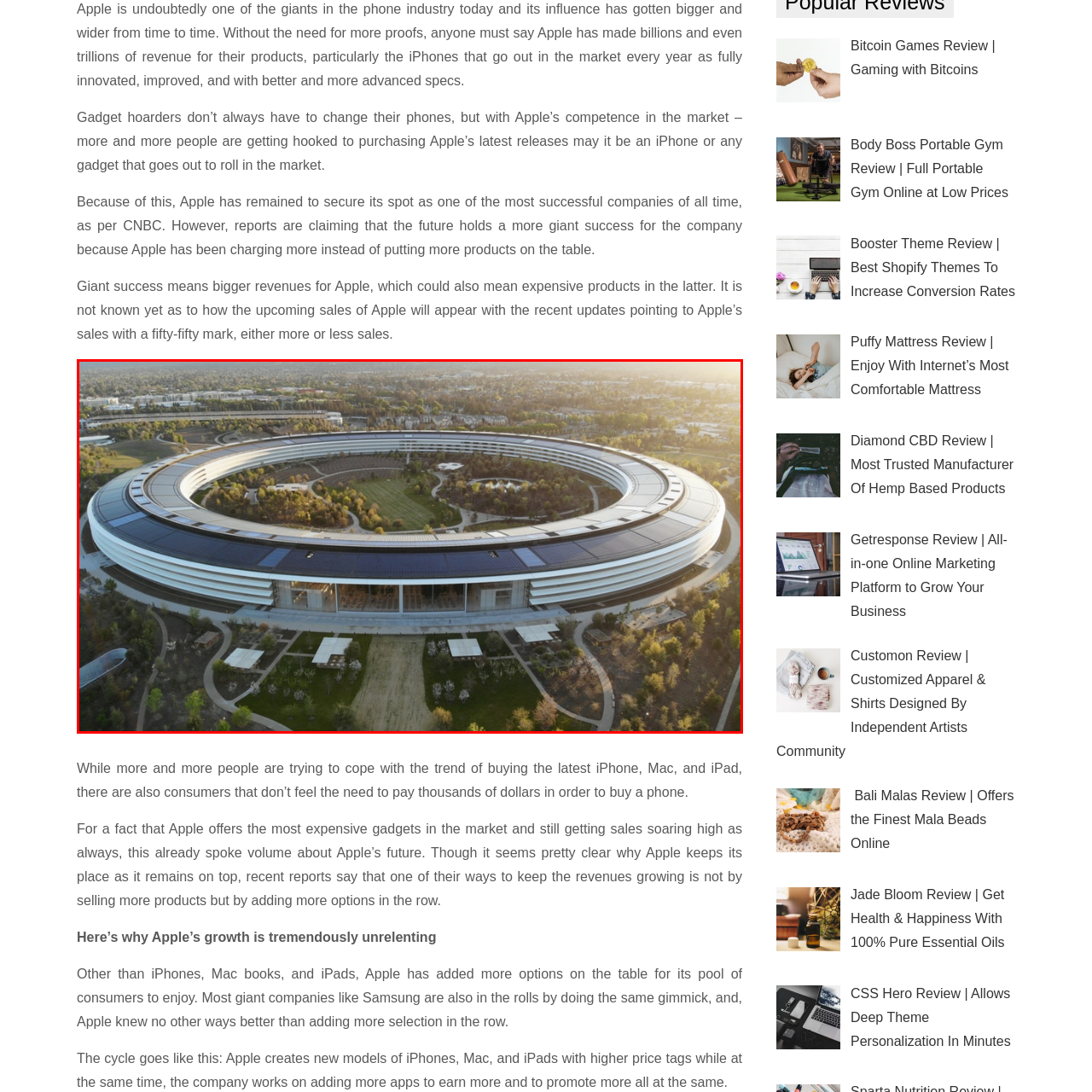Explain the image in the red bounding box with extensive details.

The image showcases Apple's innovative headquarters, known as Apple Park, located in Cupertino, California. This architecturally striking building is designed in a circular shape, reflecting a modern aesthetic that emphasizes harmony with nature. The expansive grounds are adorned with lush greenery, including trees and landscaped areas, providing a serene environment for employees. Solar panels are visible on the roof, highlighting Apple’s commitment to sustainability and renewable energy. The overall structure not only represents Apple's cutting-edge technology and design philosophy but also symbolizes its influence and dominance in the tech industry. The setting sun casts a warm glow over the campus, further enhancing the image of a forward-thinking company dedicated to both innovation and environmental stewardship.